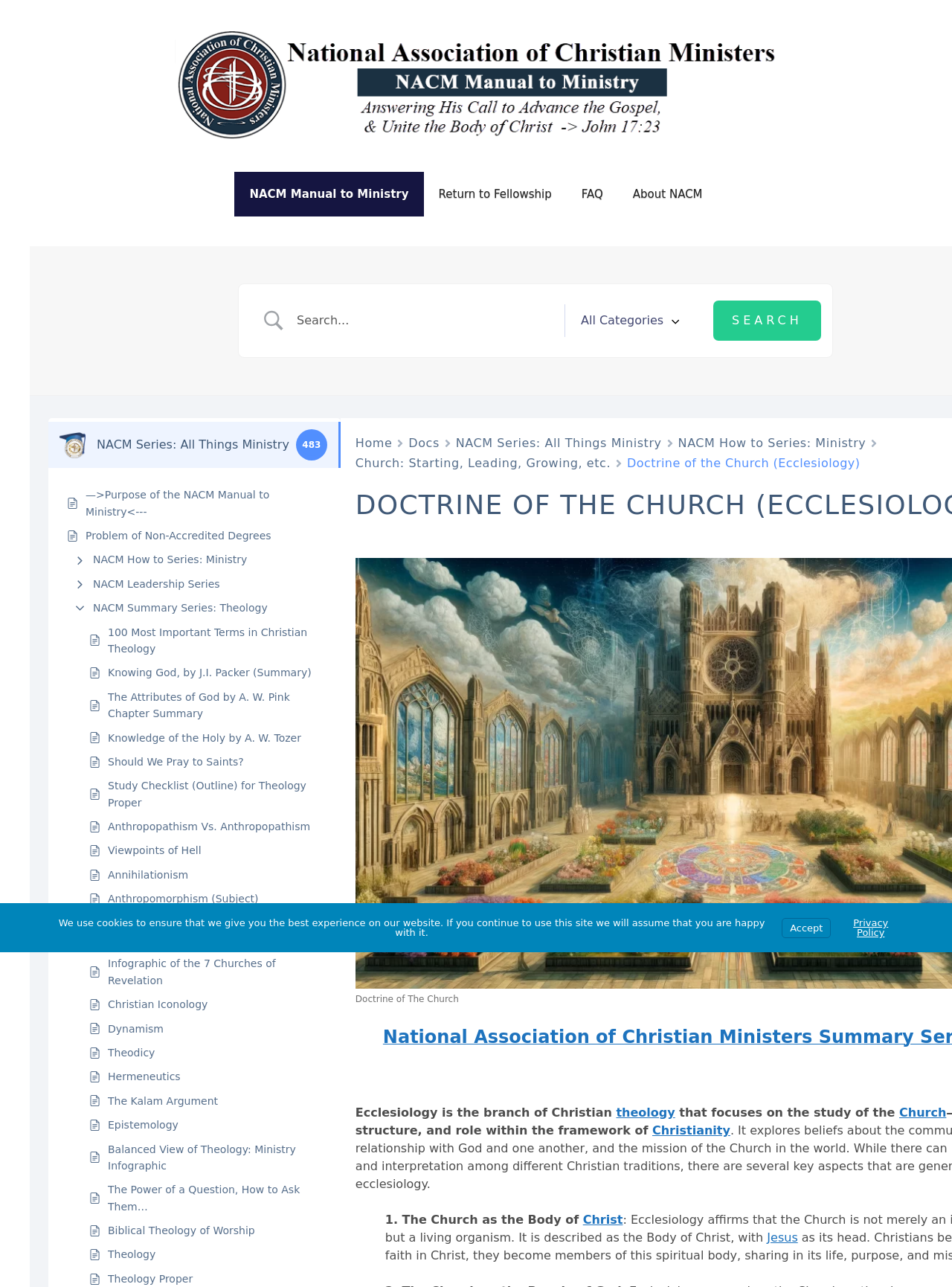How many links are there in the 'NACM Series: All Things Ministry' section?
Could you answer the question in a detailed manner, providing as much information as possible?

By examining the webpage content, I can see that there are multiple links in the 'NACM Series: All Things Ministry' section. These links include 'NACM How to Series: Ministry', 'NACM Leadership Series', 'NACM Summary Series: Theology', and many others.